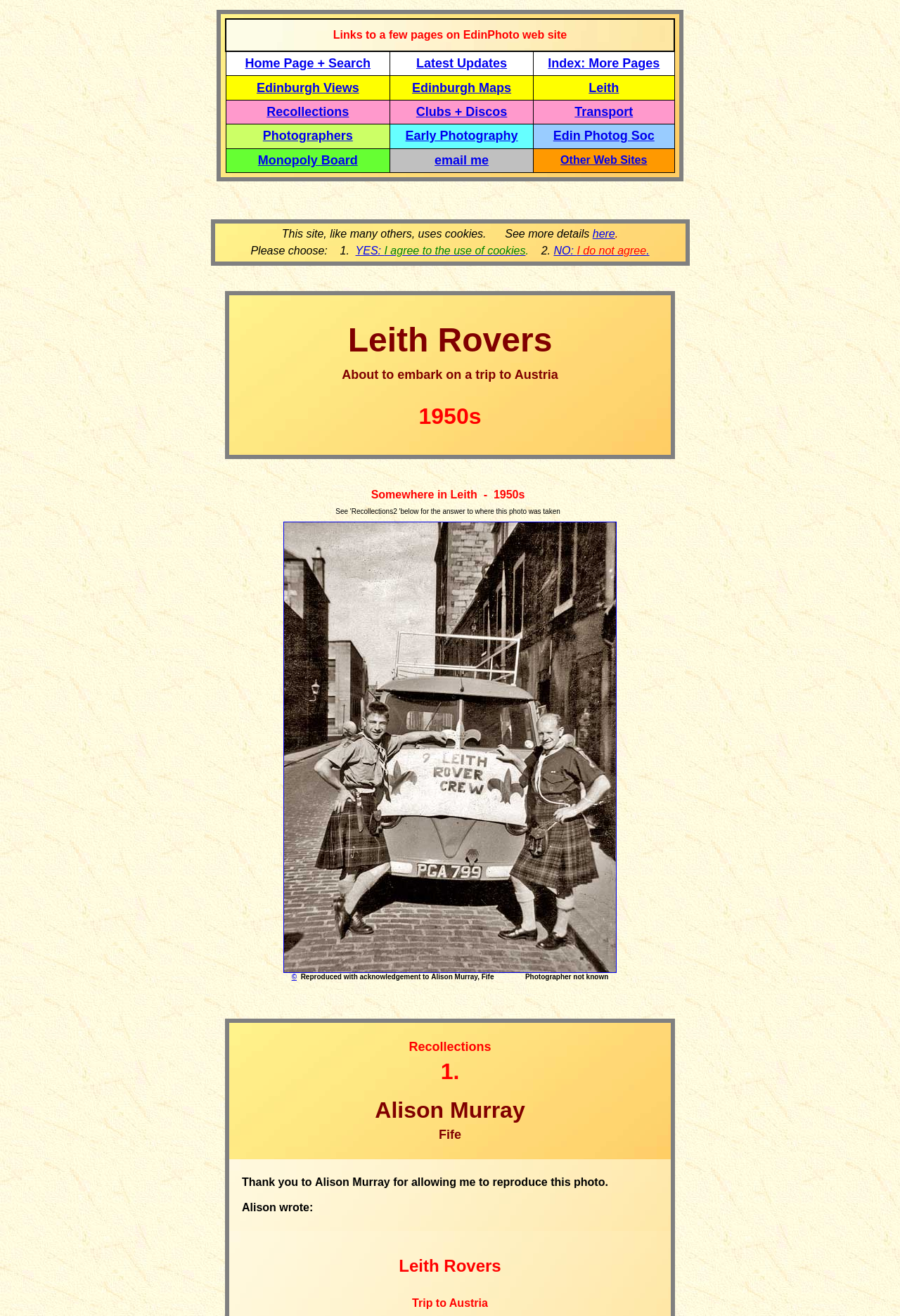Look at the image and give a detailed response to the following question: Who is the photographer of the image?

The photographer of the image is not explicitly stated on the webpage. However, the webpage does provide acknowledgement to Alison Murray, Fife, for allowing the reproduction of the photo.